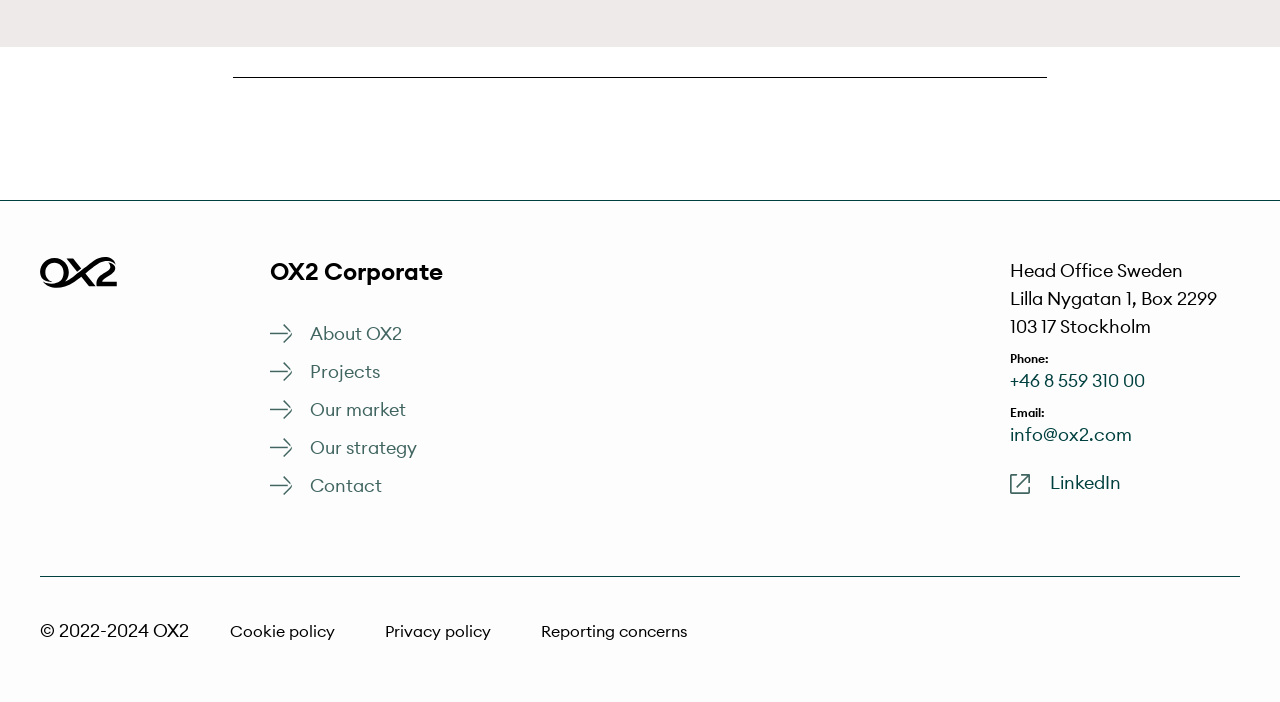What is the email address of the company?
Based on the image, provide a one-word or brief-phrase response.

info@ox2.com